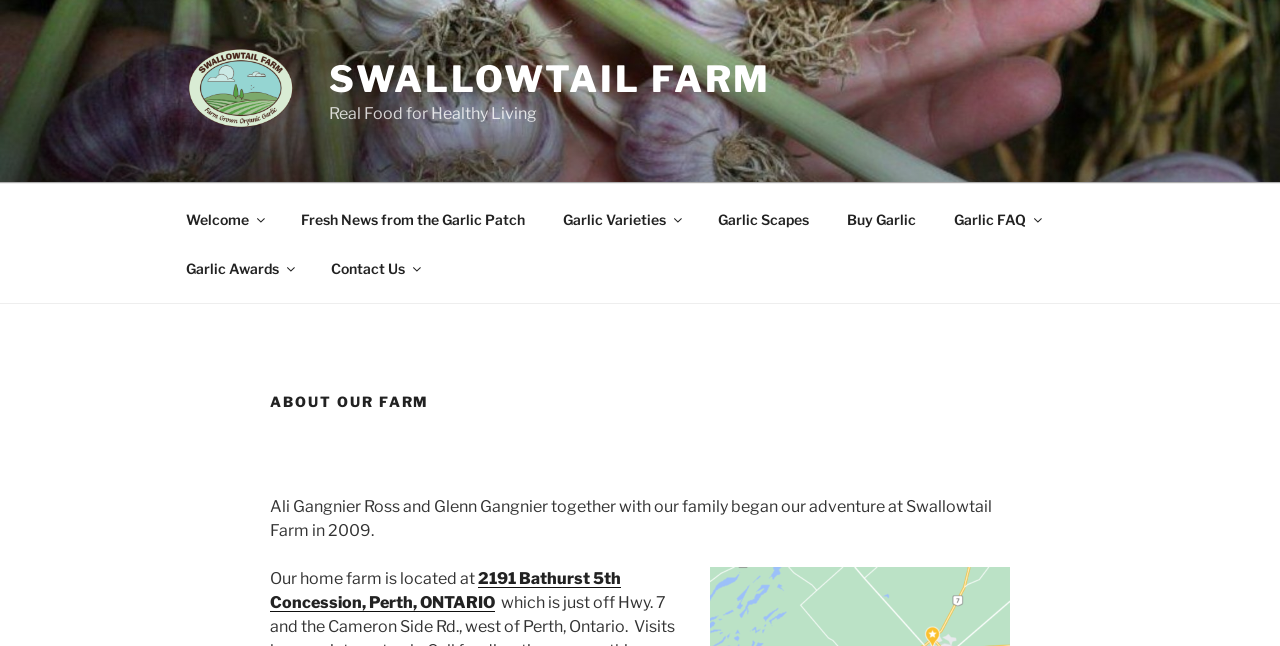Please find the bounding box coordinates of the element that you should click to achieve the following instruction: "learn about the farm location". The coordinates should be presented as four float numbers between 0 and 1: [left, top, right, bottom].

[0.211, 0.881, 0.485, 0.948]